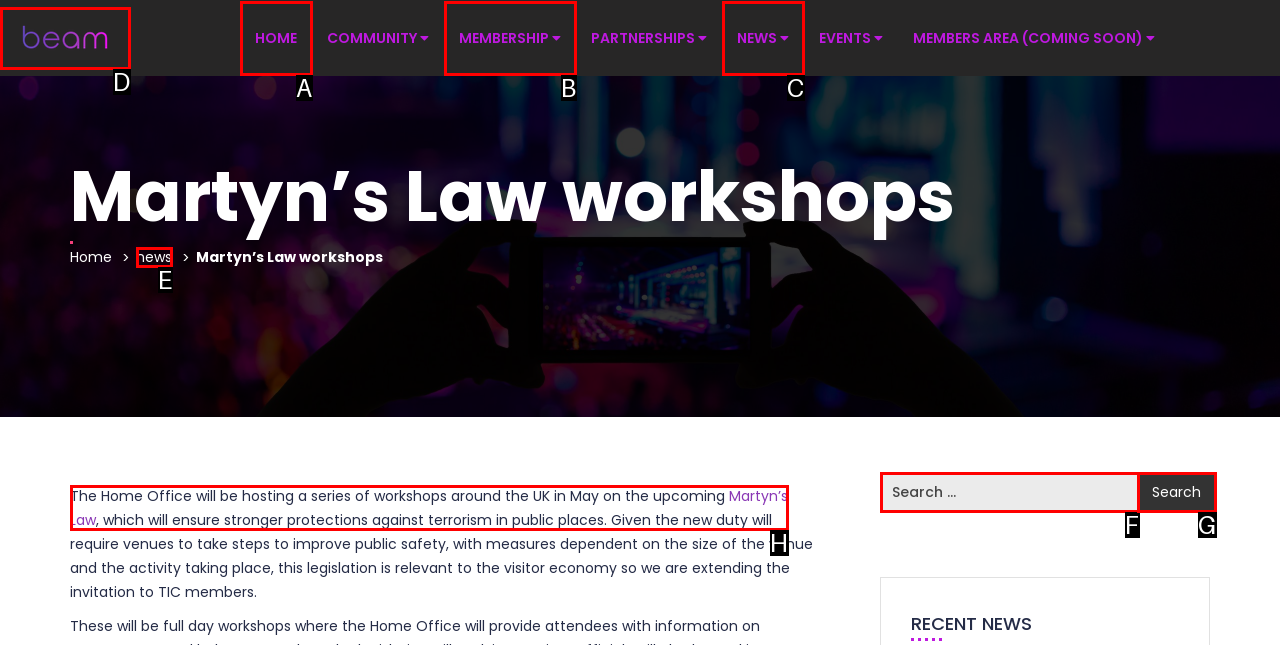Point out the option that needs to be clicked to fulfill the following instruction: read about Martyn’s Law
Answer with the letter of the appropriate choice from the listed options.

H